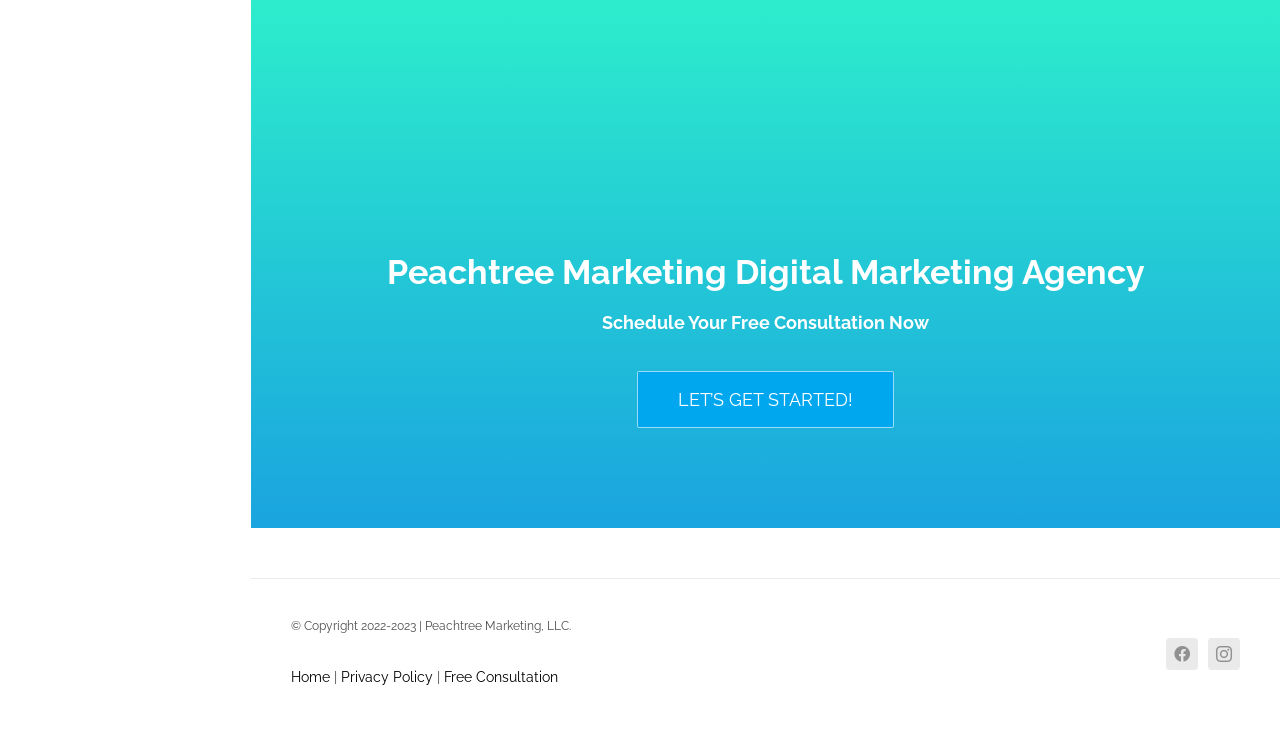Identify the bounding box for the UI element described as: "Home". The coordinates should be four float numbers between 0 and 1, i.e., [left, top, right, bottom].

[0.227, 0.917, 0.258, 0.939]